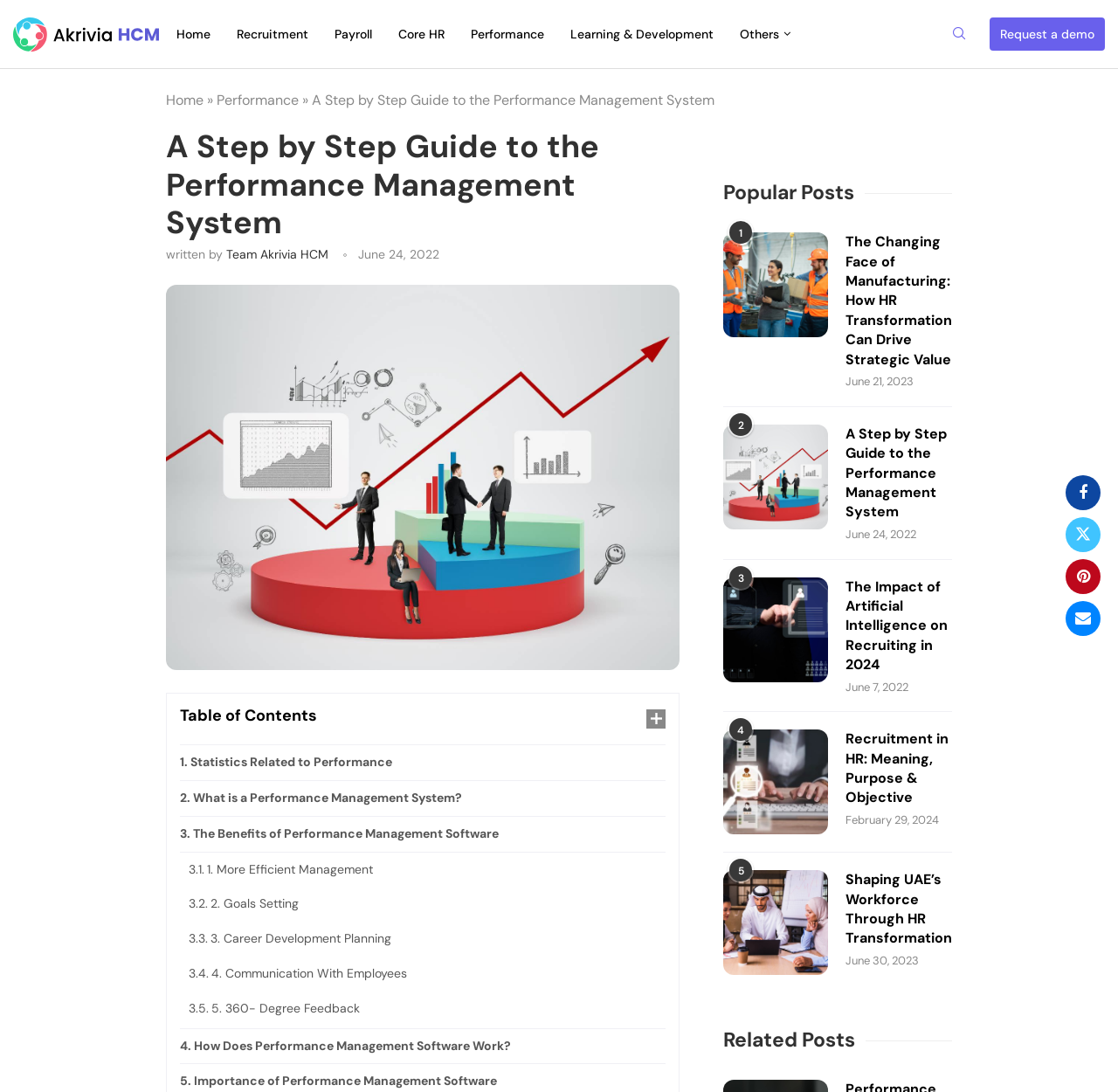Answer the question with a single word or phrase: 
What is the name of the author of the current blog post?

Team Akrivia HCM